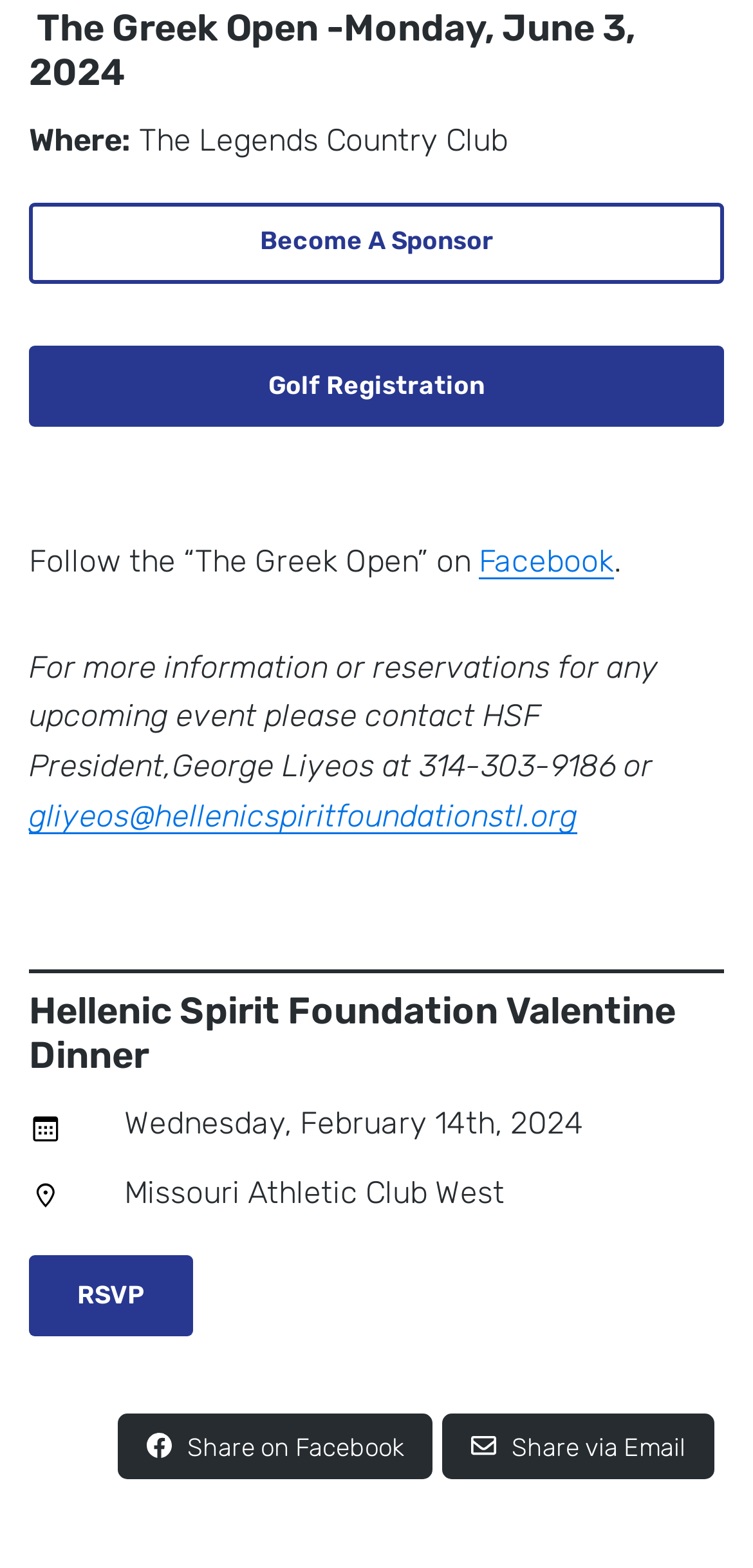Based on the element description Become A Sponsor, identify the bounding box coordinates for the UI element. The coordinates should be in the format (top-left x, top-left y, bottom-right x, bottom-right y) and within the 0 to 1 range.

[0.038, 0.129, 0.962, 0.181]